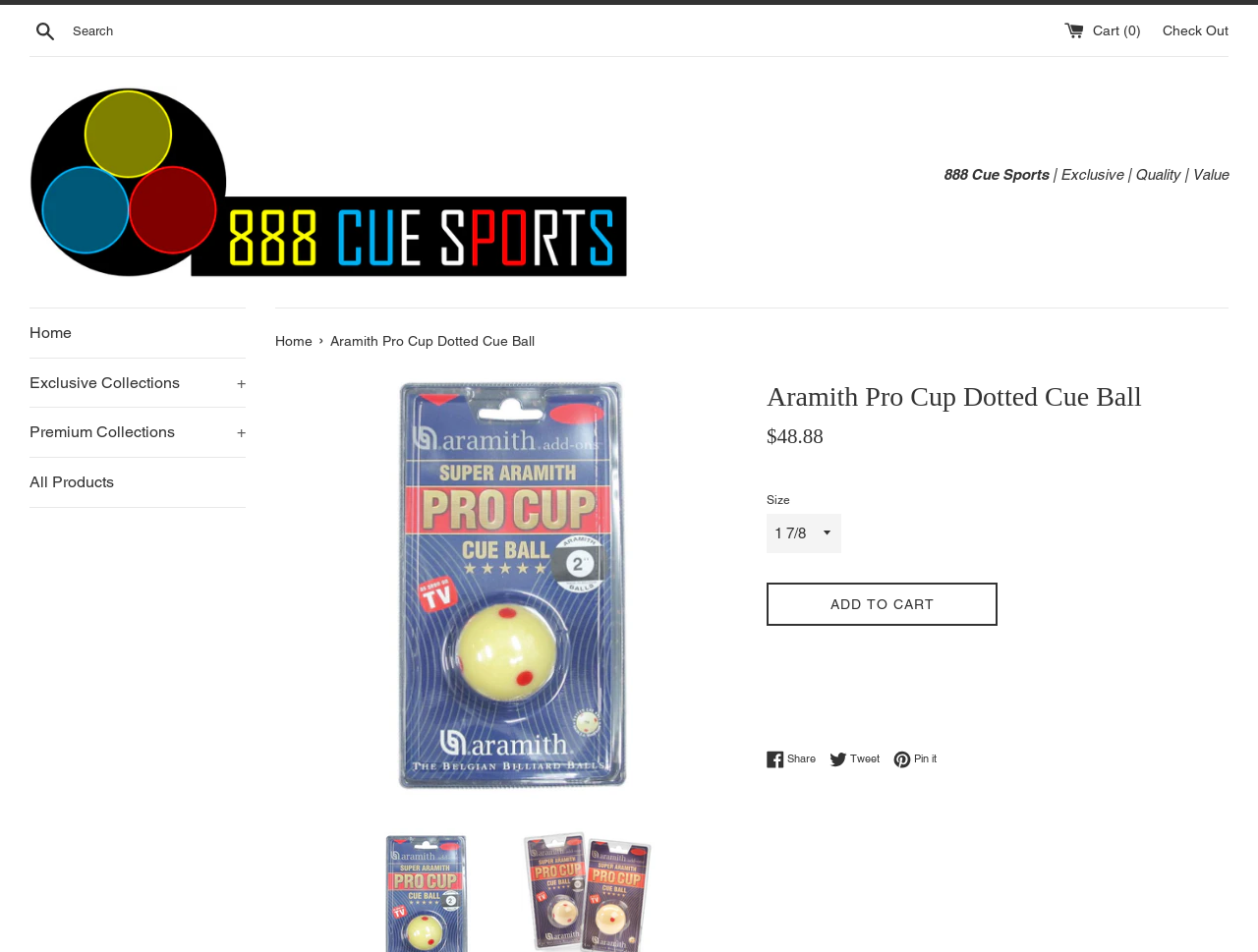Please find and generate the text of the main header of the webpage.

Aramith Pro Cup Dotted Cue Ball